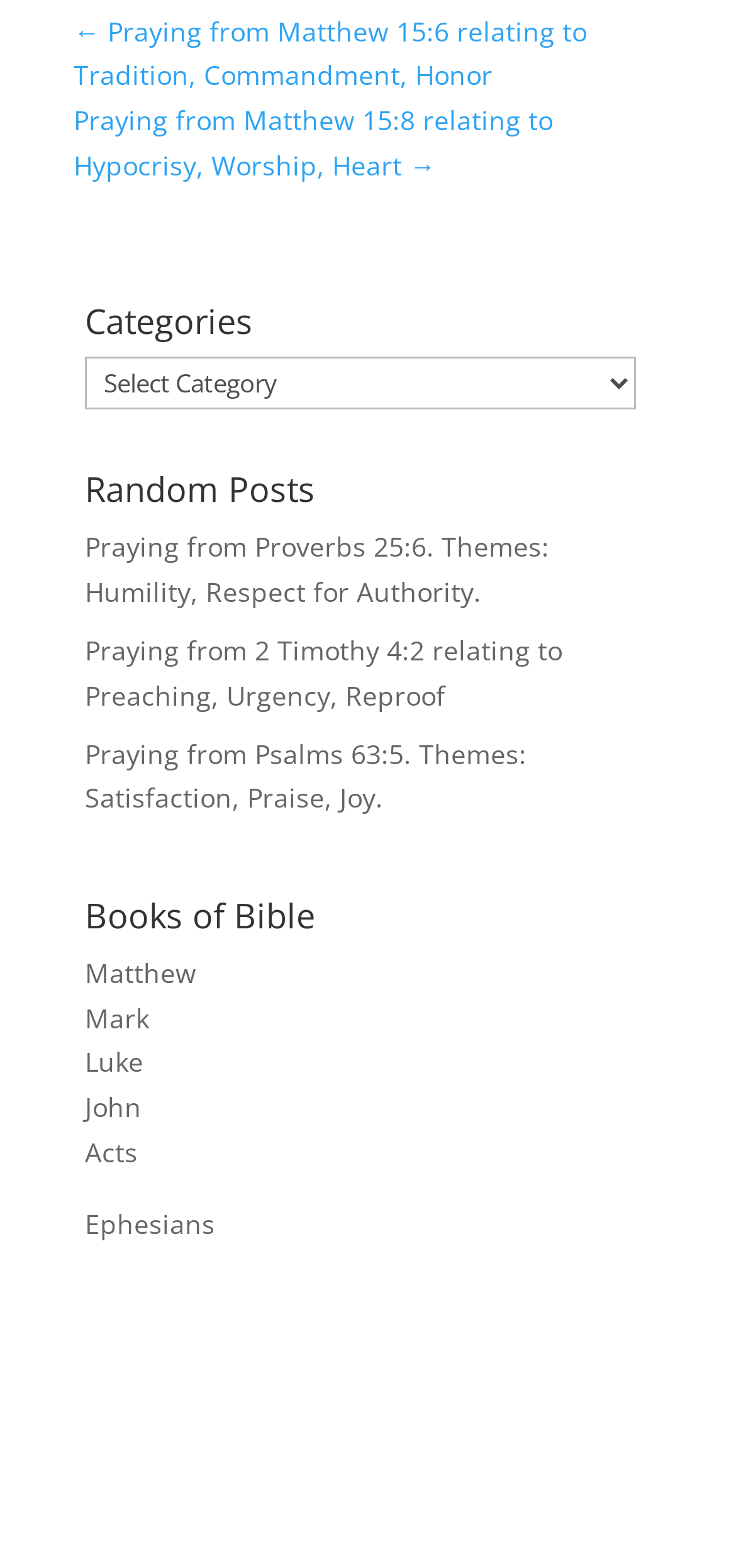Please indicate the bounding box coordinates for the clickable area to complete the following task: "go to previous page". The coordinates should be specified as four float numbers between 0 and 1, i.e., [left, top, right, bottom].

[0.1, 0.006, 0.9, 0.063]